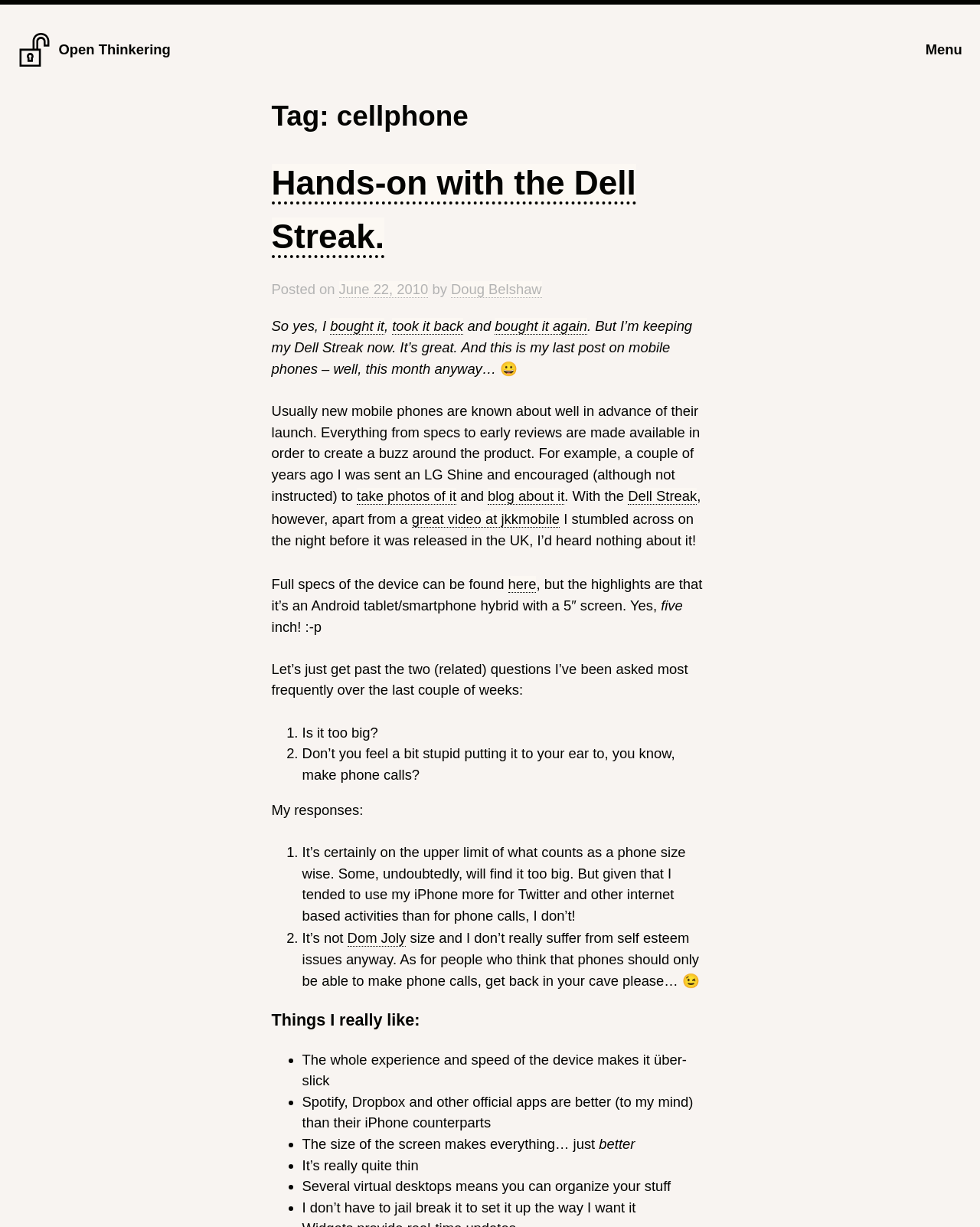How many virtual desktops are available on the Dell Streak?
Please provide a single word or phrase in response based on the screenshot.

Several